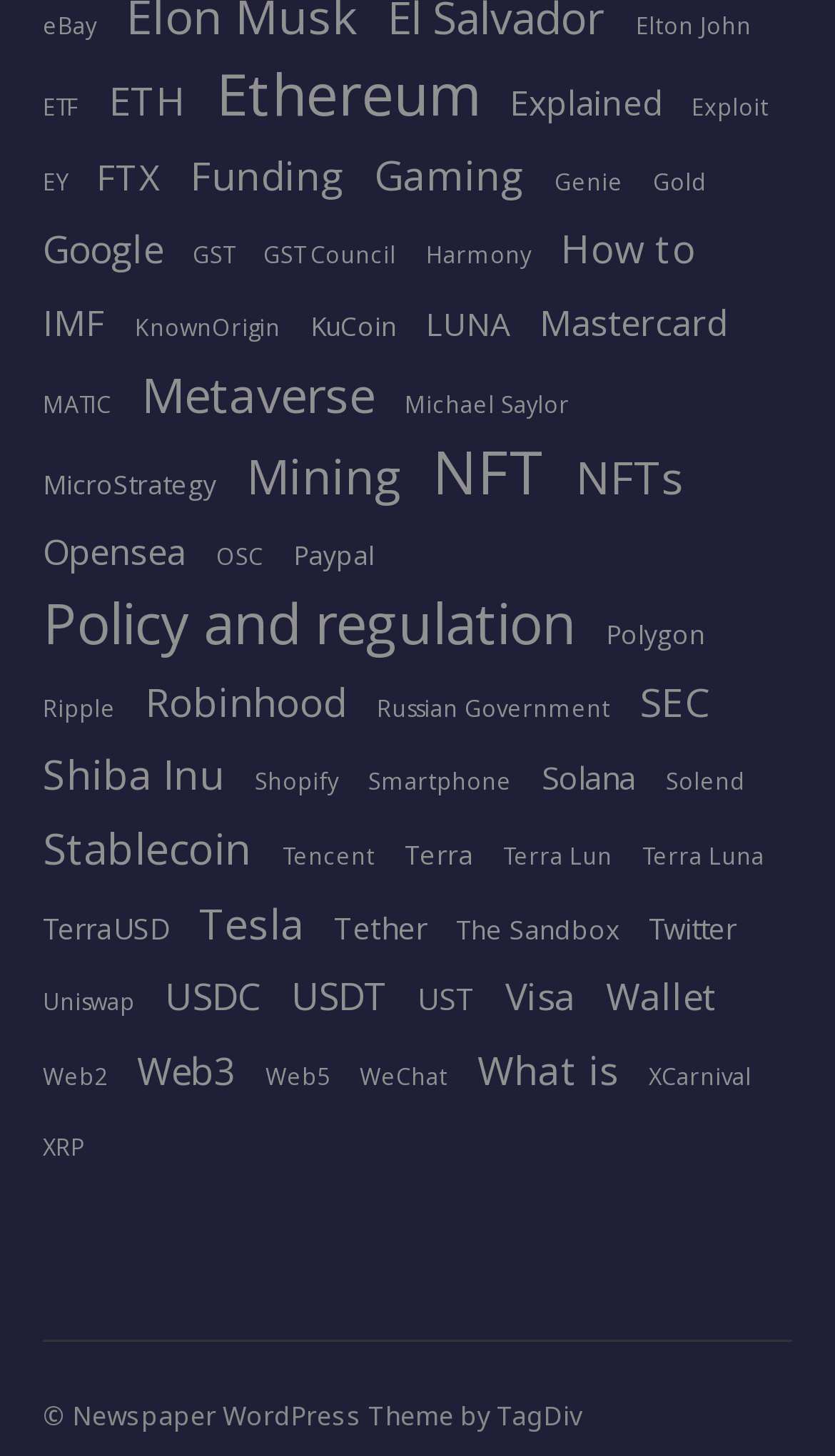Find the bounding box coordinates for the area you need to click to carry out the instruction: "Click on Ethereum". The coordinates should be four float numbers between 0 and 1, indicated as [left, top, right, bottom].

[0.259, 0.049, 0.574, 0.08]